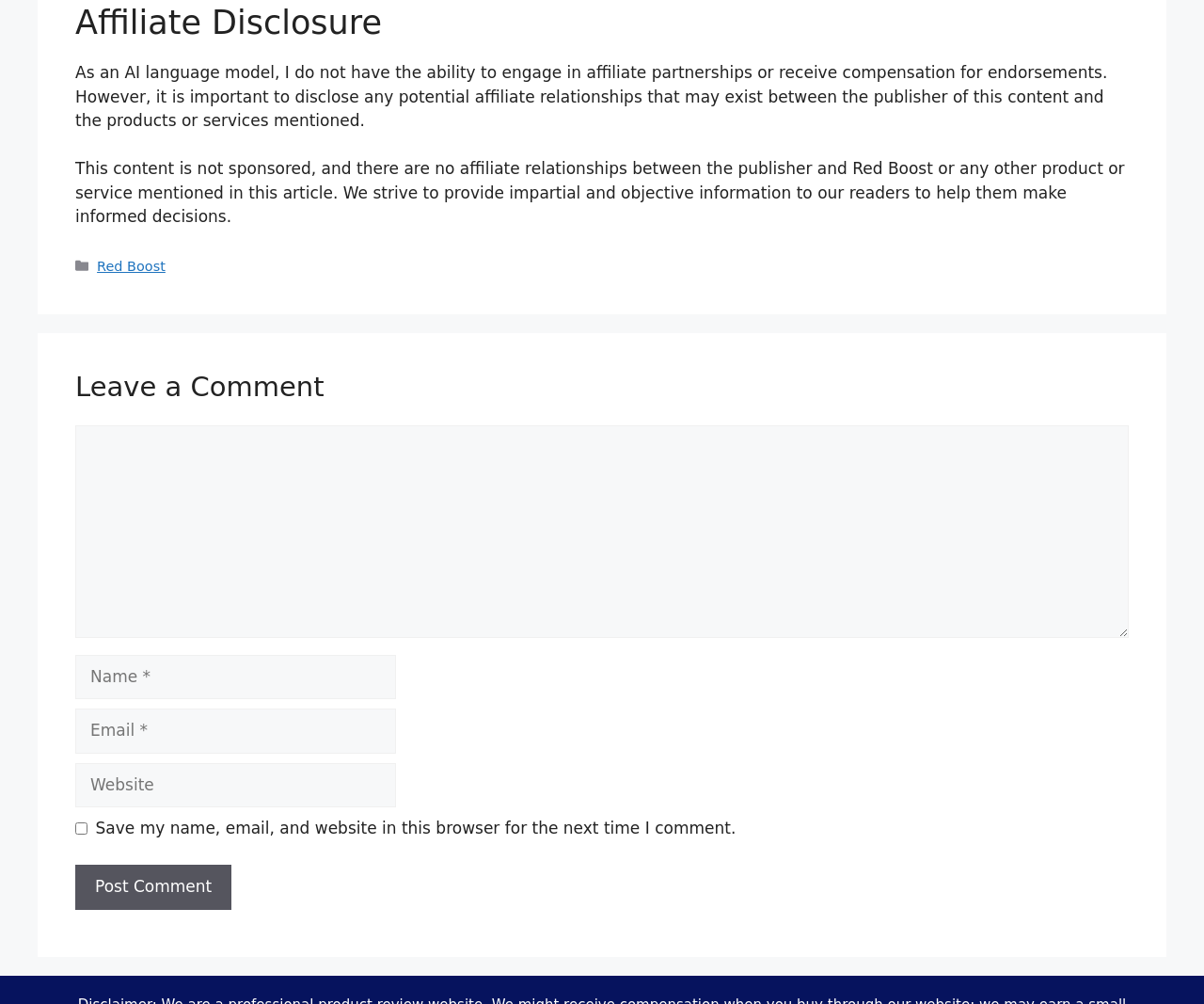What is required to leave a comment?
Using the image as a reference, answer the question with a short word or phrase.

Name, Email, and Comment